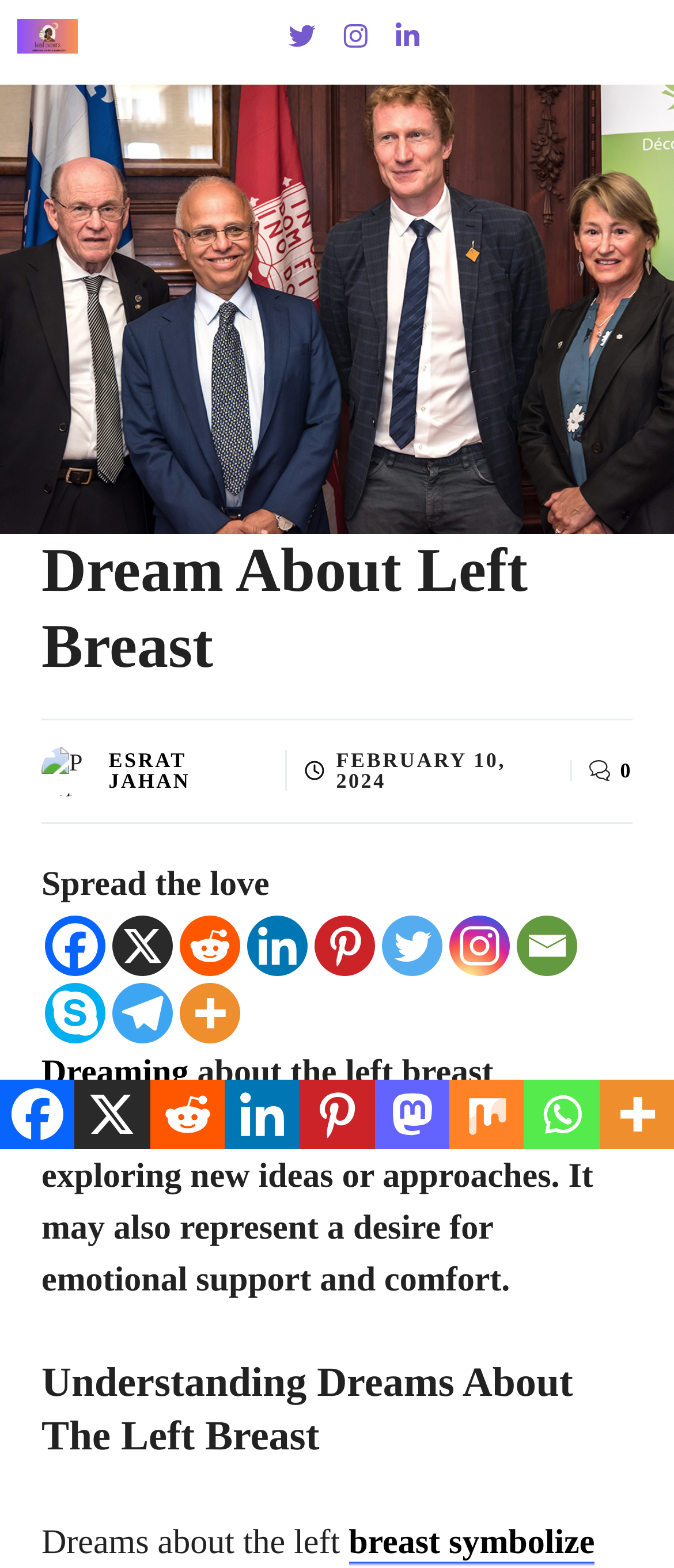What does the left breast symbolize in dreams?
Respond with a short answer, either a single word or a phrase, based on the image.

Nurturing, self-care, and new ideas